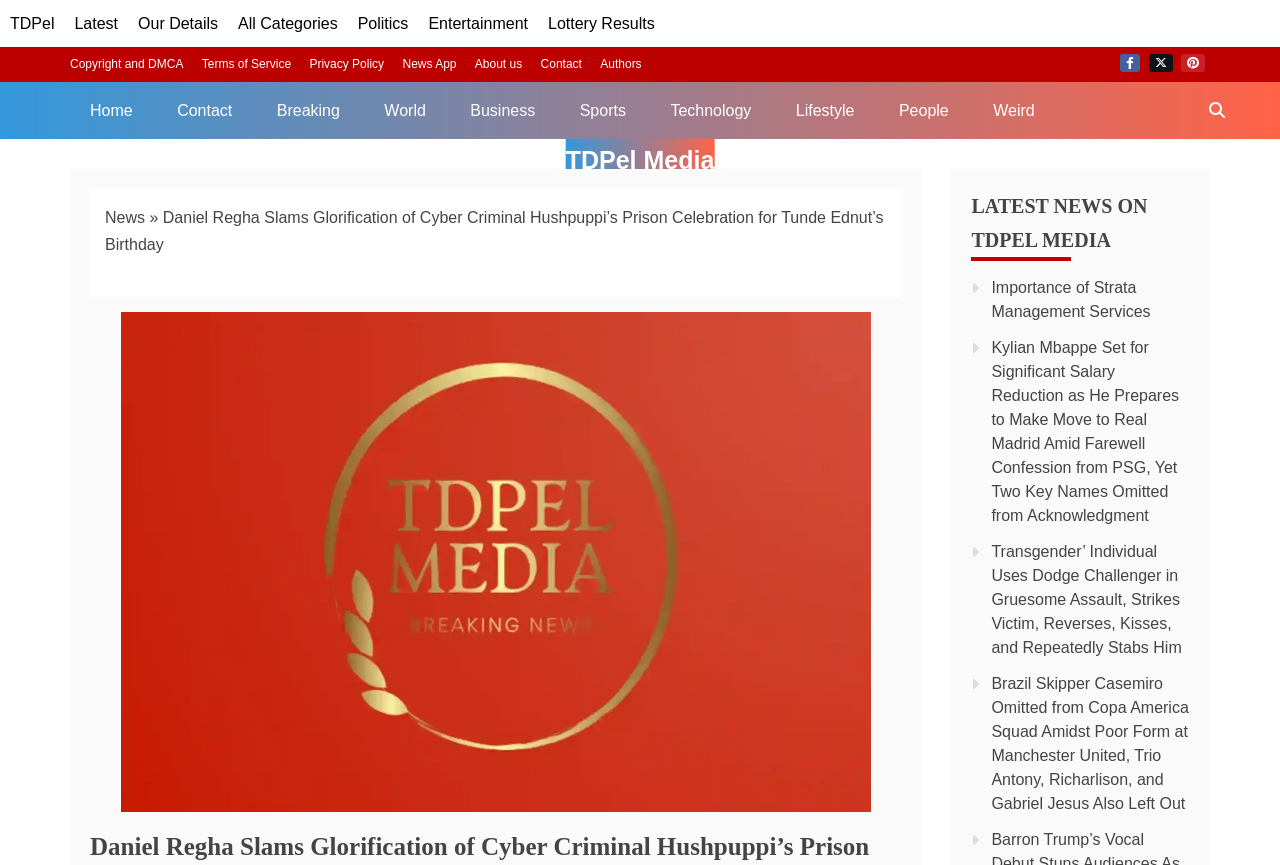Please give a succinct answer using a single word or phrase:
How many social media links are available?

3